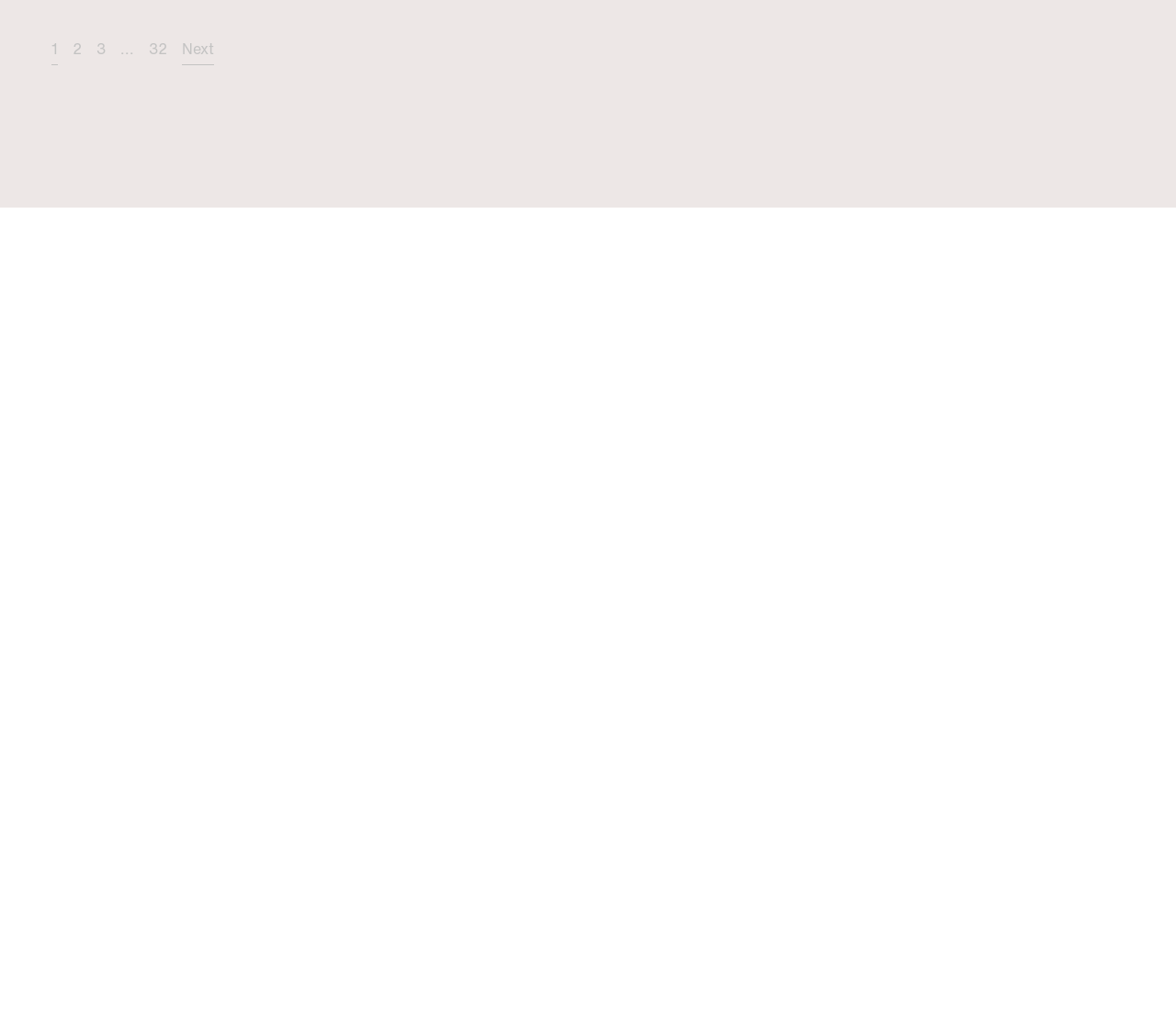Identify the coordinates of the bounding box for the element described below: "+47 454 58 762". Return the coordinates as four float numbers between 0 and 1: [left, top, right, bottom].

[0.63, 0.817, 0.788, 0.839]